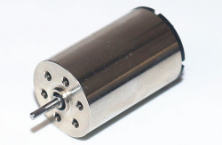Please answer the following question using a single word or phrase: 
What is the material of the motor casing?

Metallic